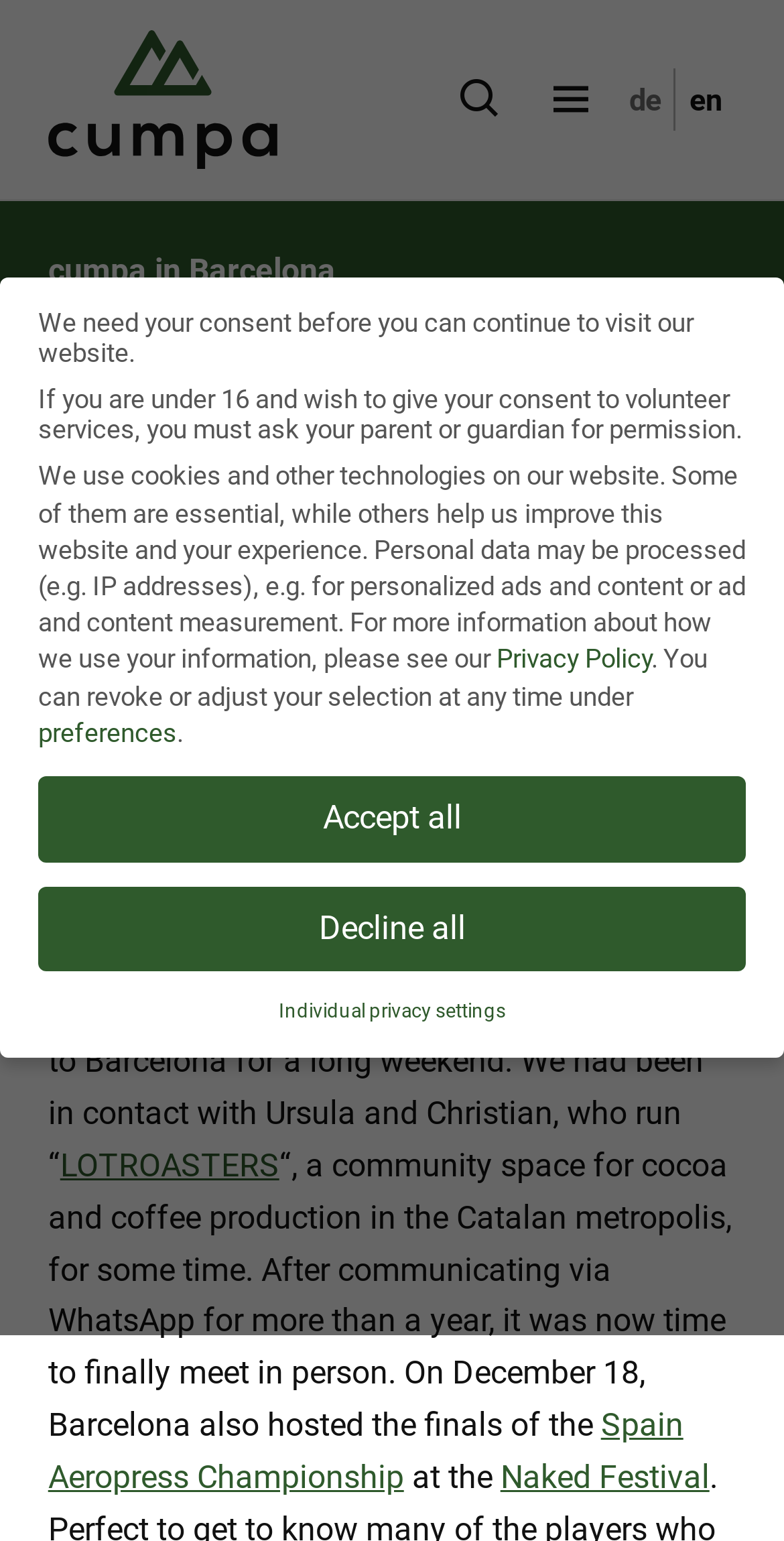Detail the various sections and features of the webpage.

The webpage appears to be a personal blog or travel journal, detailing a trip to Barcelona. At the top, there is a header section with a link to the website's title "cumpa in Barcelona" and three buttons, including a hamburger menu icon, a share icon, and a language selection dropdown with options for German and English.

Below the header, there is a main content section that begins with a heading "cumpa in Barcelona". The text describes a trip to Barcelona, where the authors, Daniel and Lukas, met with Ursula and Christian, who run a community space called "LOTROASTERS" for cocoa and coffee production. The text also mentions attending the Spain Aeropress Championship and the Naked Festival.

In the lower section of the page, there is a notice about cookies and data privacy, with several paragraphs of text explaining how the website uses cookies and personal data. There are also links to the website's Privacy Policy and preferences. Below this notice, there are three buttons: "Accept all", "Decline all", and "Individual privacy settings", allowing users to customize their privacy settings.

Overall, the webpage has a simple and clean layout, with a focus on the main content section and a clear separation between the header, main content, and footer sections.